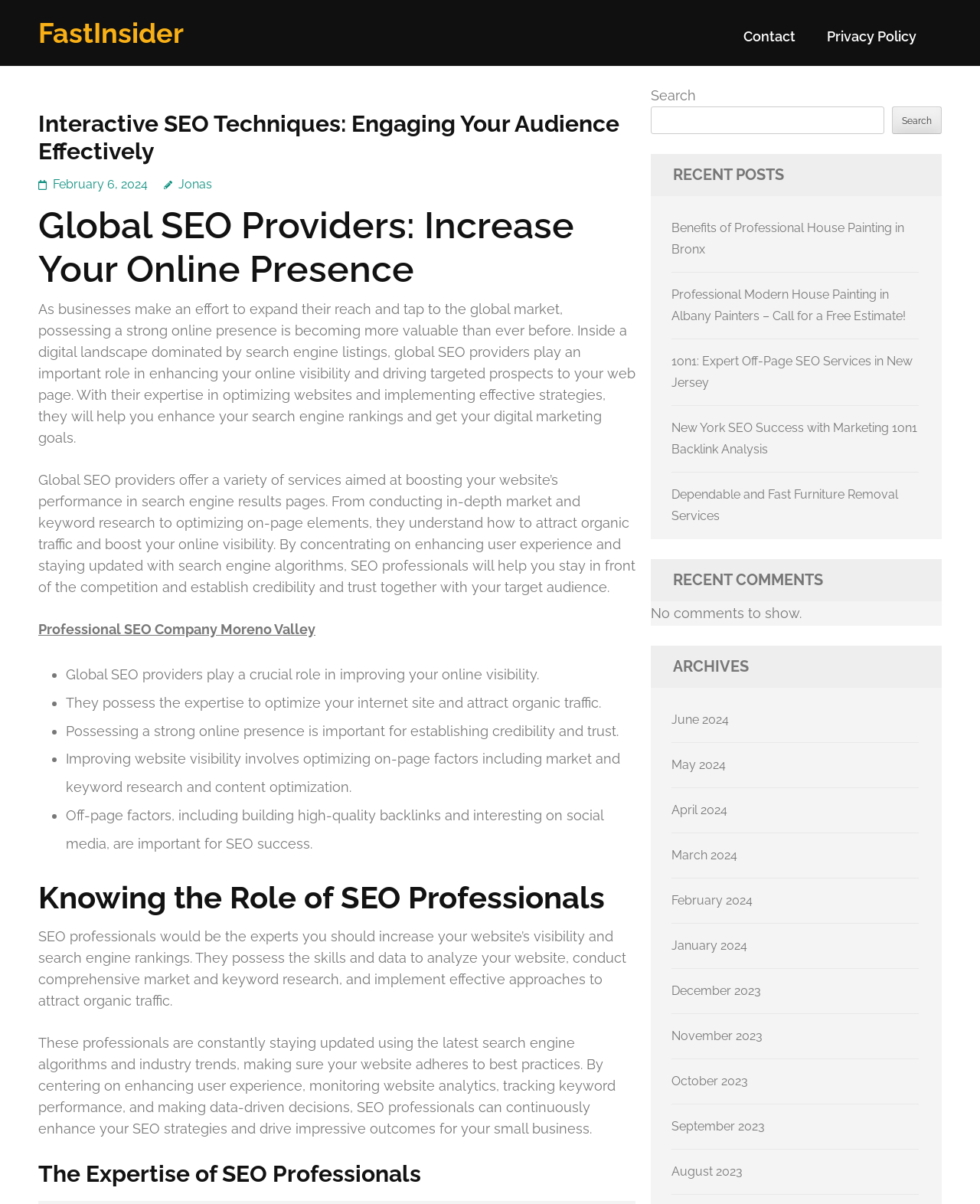Please find the main title text of this webpage.

Interactive SEO Techniques: Engaging Your Audience Effectively